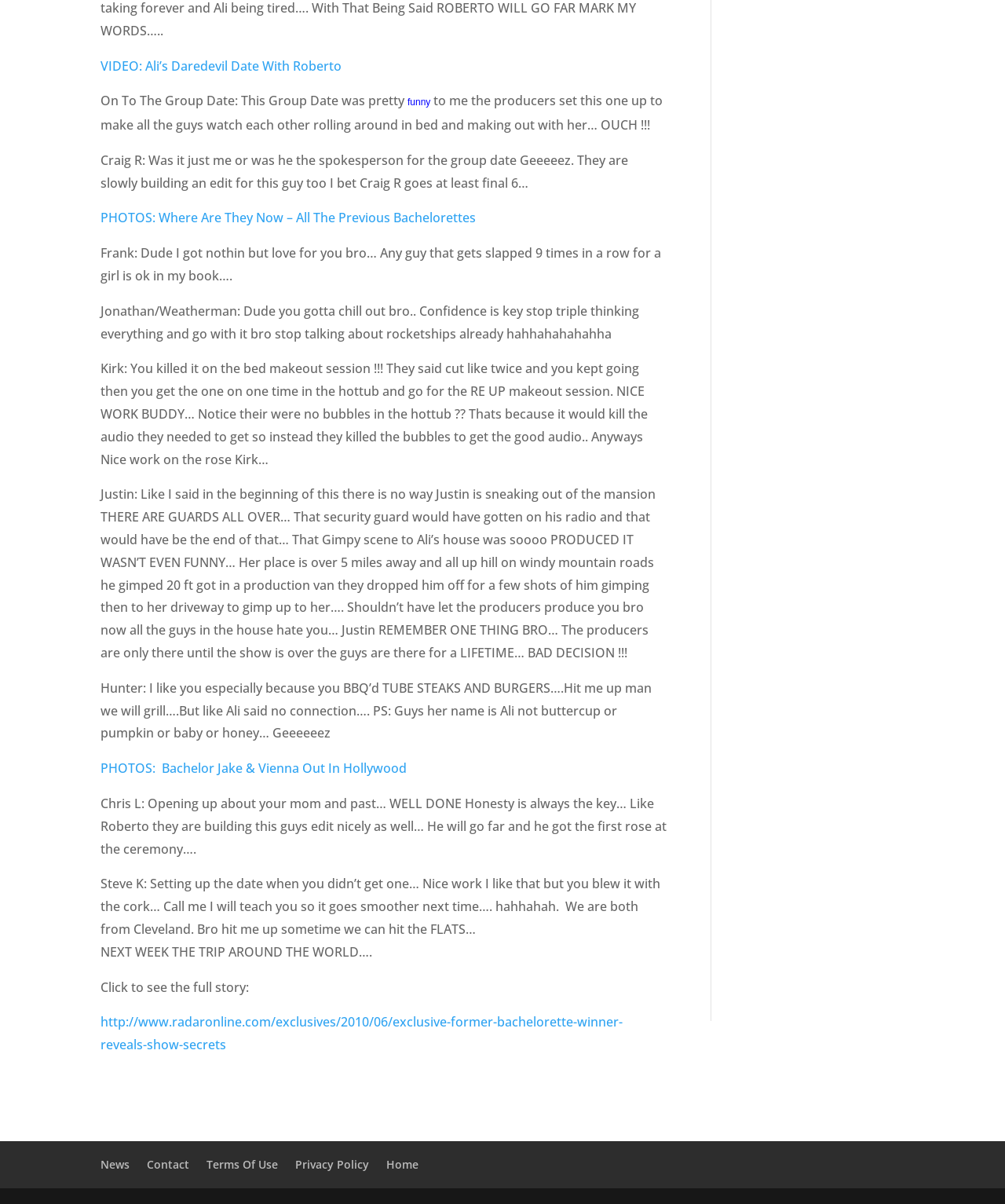What is the topic of the webpage?
Please provide a single word or phrase as the answer based on the screenshot.

The Bachelorette